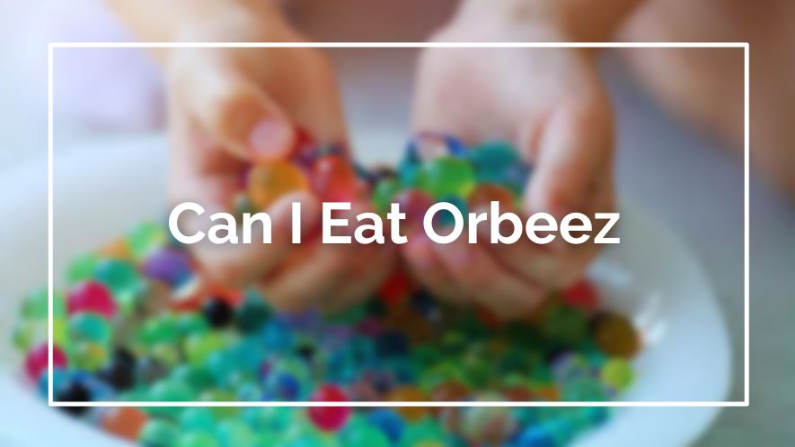What is the shape of the Orbeez?
Answer the question with as much detail as you can, using the image as a reference.

The caption describes the Orbeez as 'captivating orbs', which implies that they are spherical or orb-shaped, and the image shows them resting in a shallow dish, further supporting this conclusion.